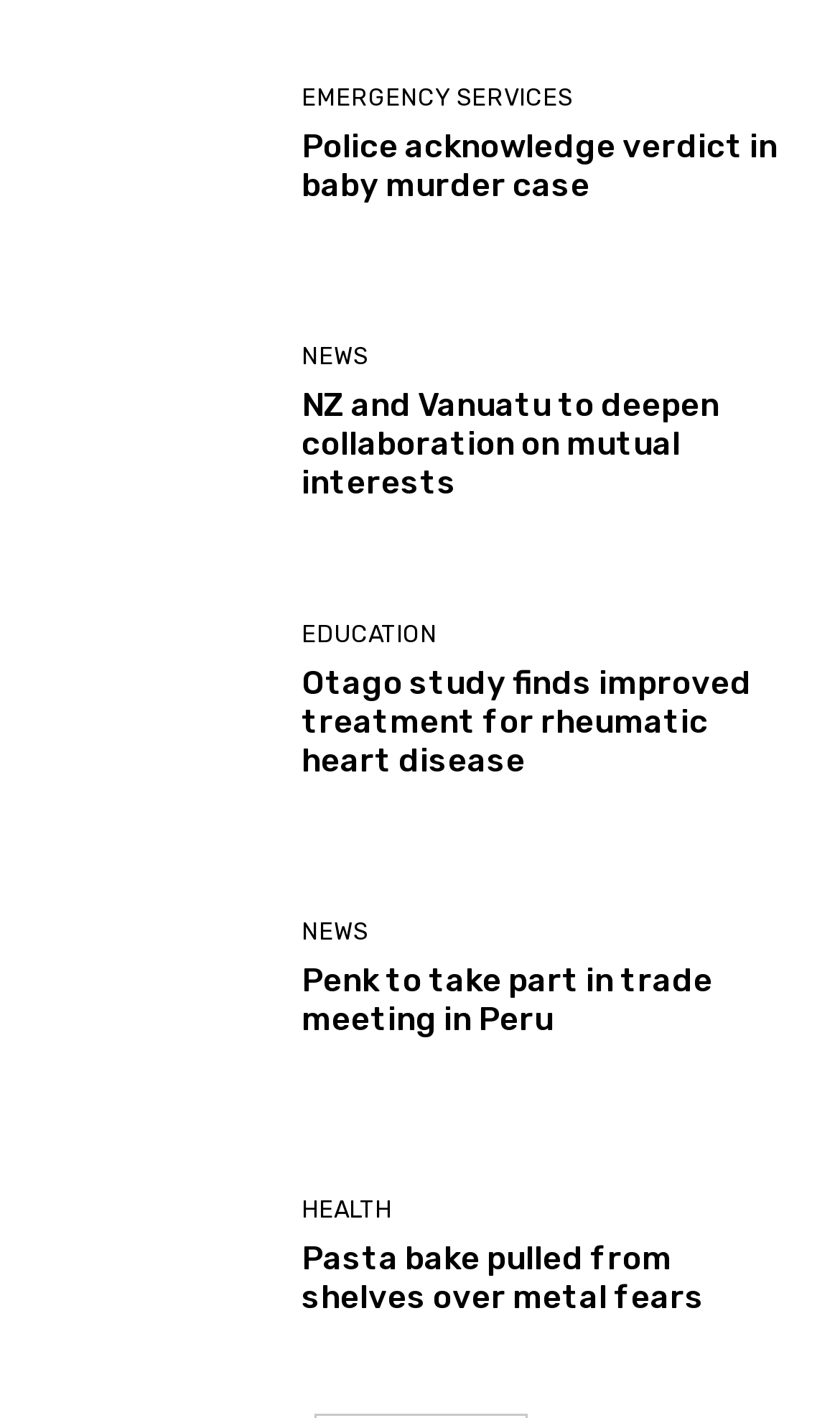Specify the bounding box coordinates for the region that must be clicked to perform the given instruction: "View article about NZ and Vanuatu deepening collaboration on mutual interests".

[0.359, 0.273, 0.949, 0.355]